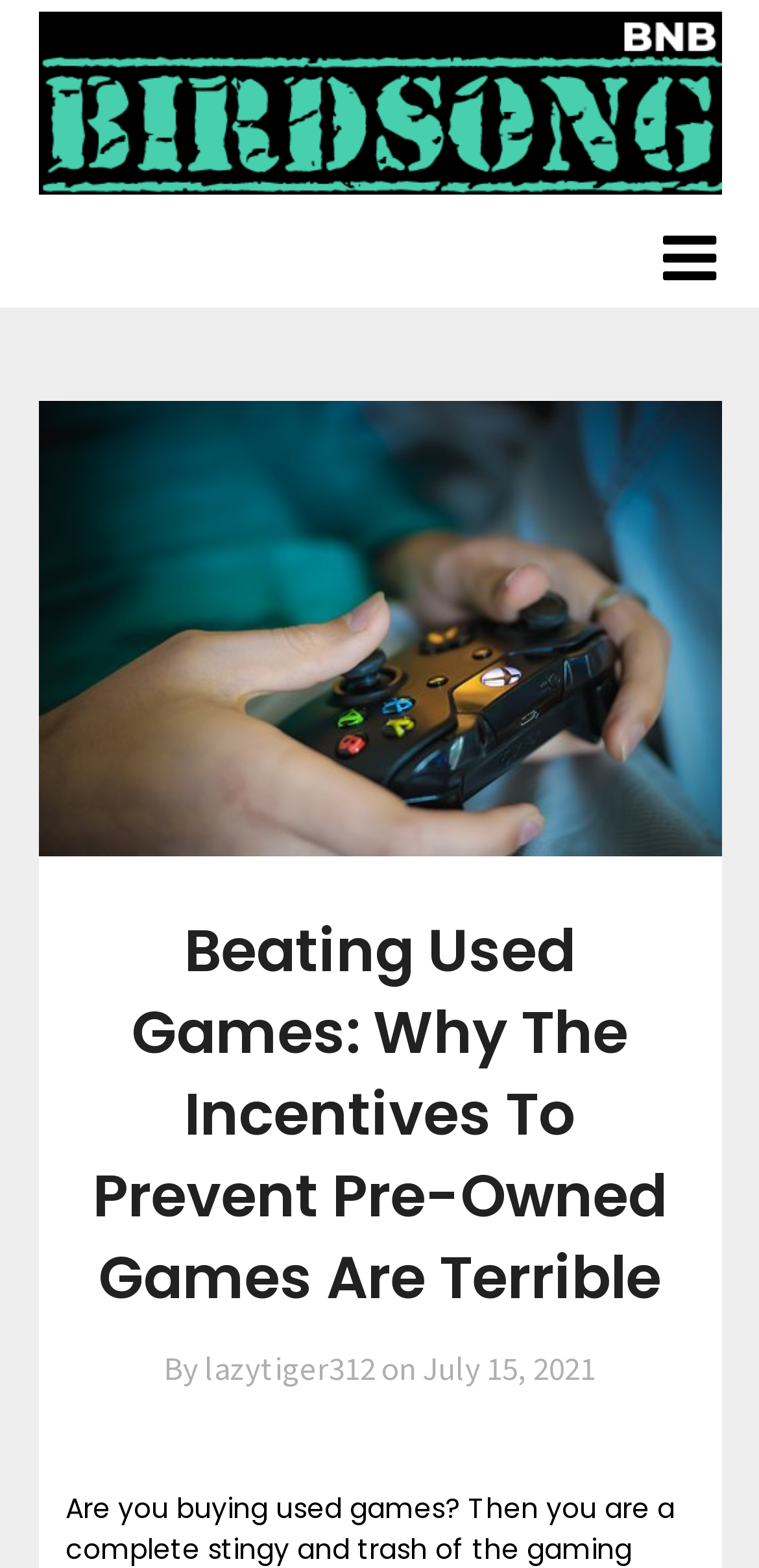Describe the webpage meticulously, covering all significant aspects.

The webpage appears to be a blog post or article titled "Beating Used Games: Why The Incentives To Prevent Pre-Owned Games Are Terrible" from the website "Bird Song BNB". 

At the top of the page, there is a link to the website's homepage, accompanied by an image with the same name, "Bird Song BNB", which spans almost the entire width of the page. 

Below this, there is a hamburger menu icon, represented by the Unicode character "\uf0c9", which is not expanded by default. 

The main content of the page is a header section that takes up most of the page's height. This section contains the title of the article, "Beating Used Games: Why The Incentives To Prevent Pre-Owned Games Are Terrible", in a large font size. 

Underneath the title, there is a byline that reads "By lazytiger312 on", followed by the publication date, "July 15, 2021", which is a clickable link.